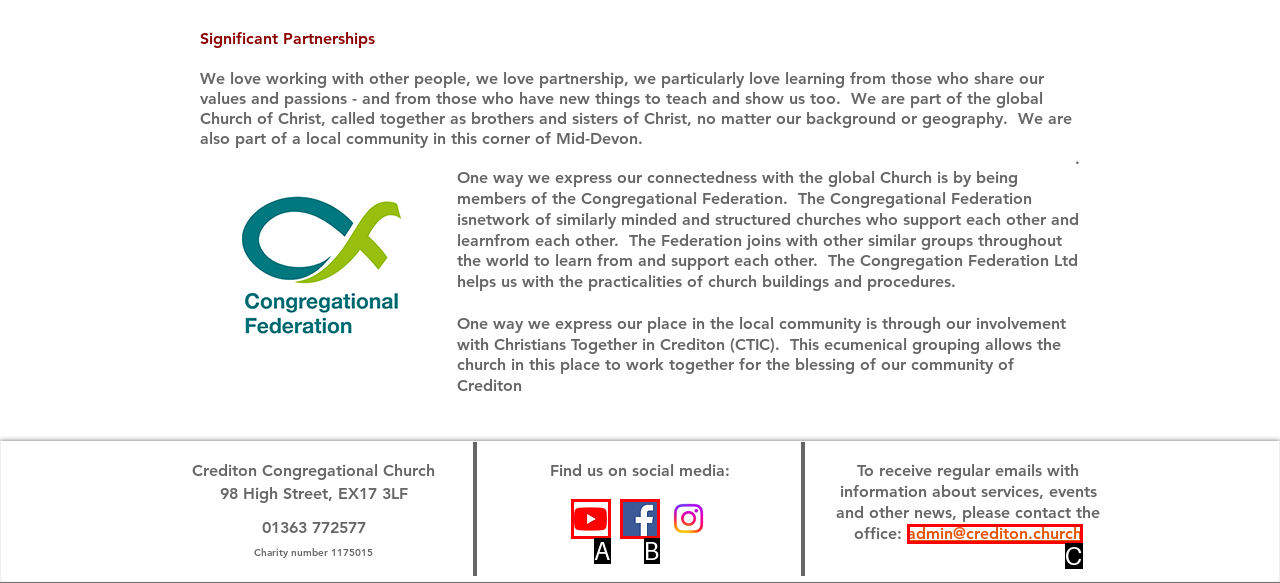Please provide the letter of the UI element that best fits the following description: aria-label="Facebook Social Icon"
Respond with the letter from the given choices only.

B